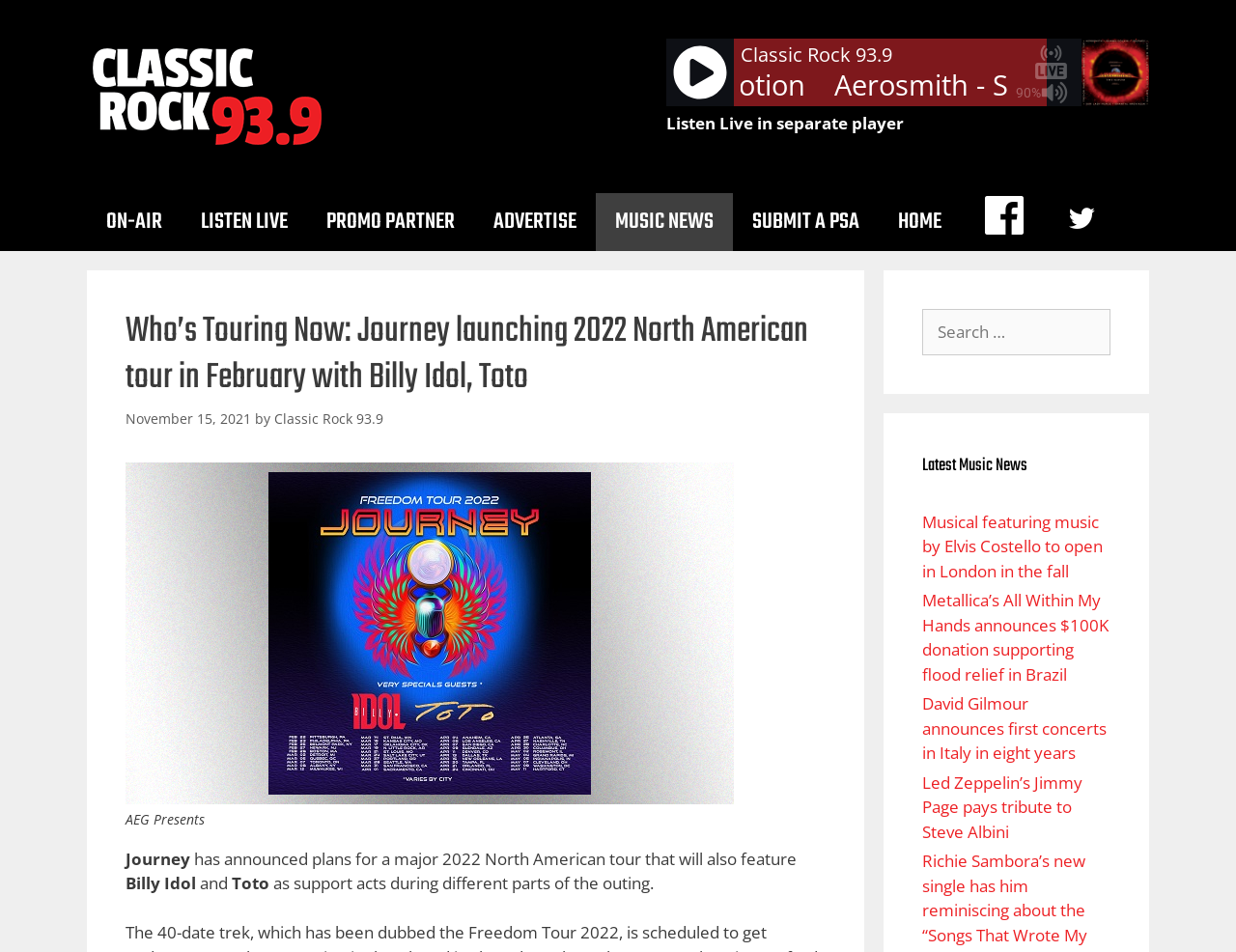Given the webpage screenshot and the description, determine the bounding box coordinates (top-left x, top-left y, bottom-right x, bottom-right y) that define the location of the UI element matching this description: Listen Live in separate player

[0.539, 0.118, 0.731, 0.141]